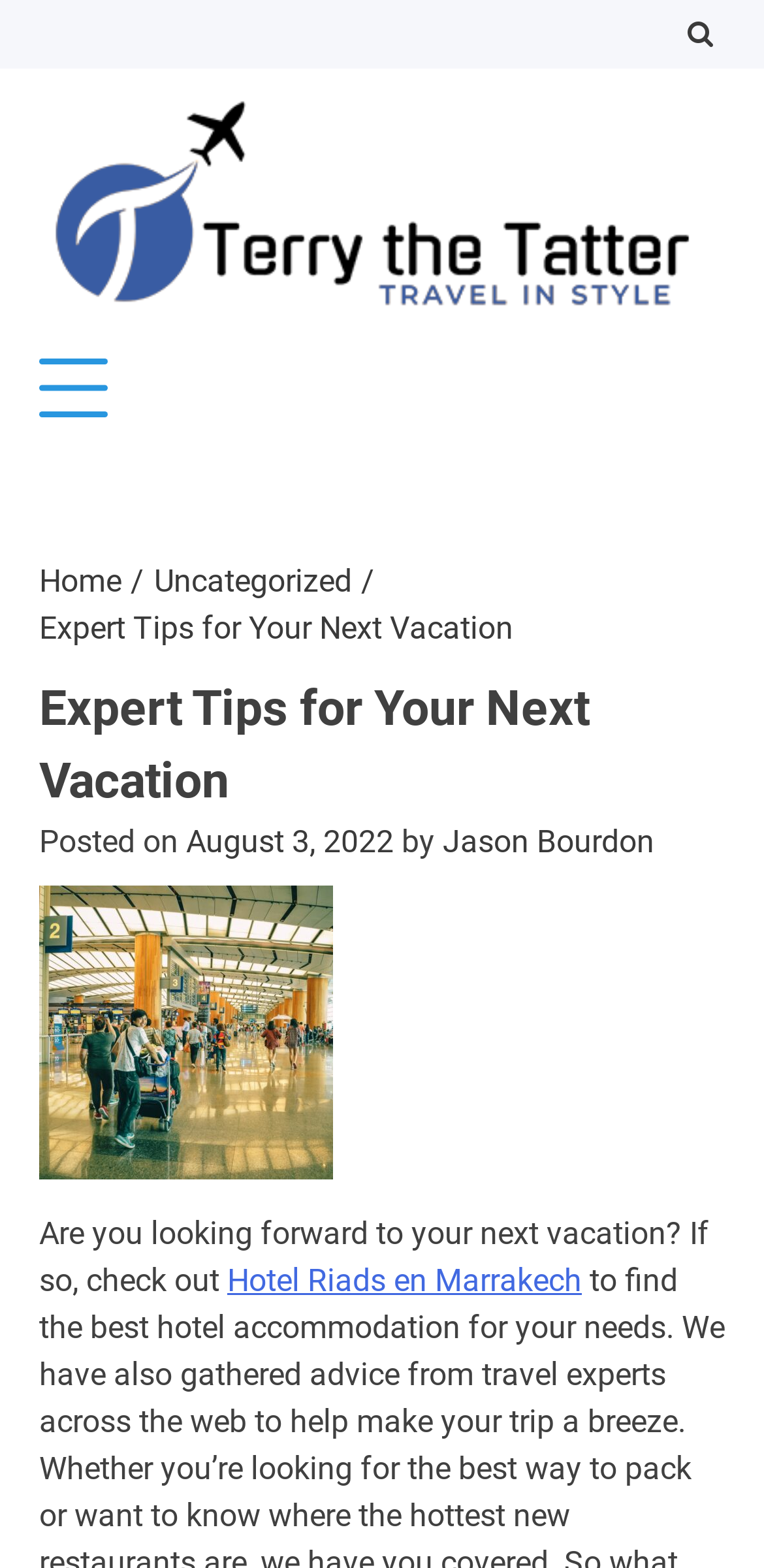Please determine the headline of the webpage and provide its content.

Expert Tips for Your Next Vacation